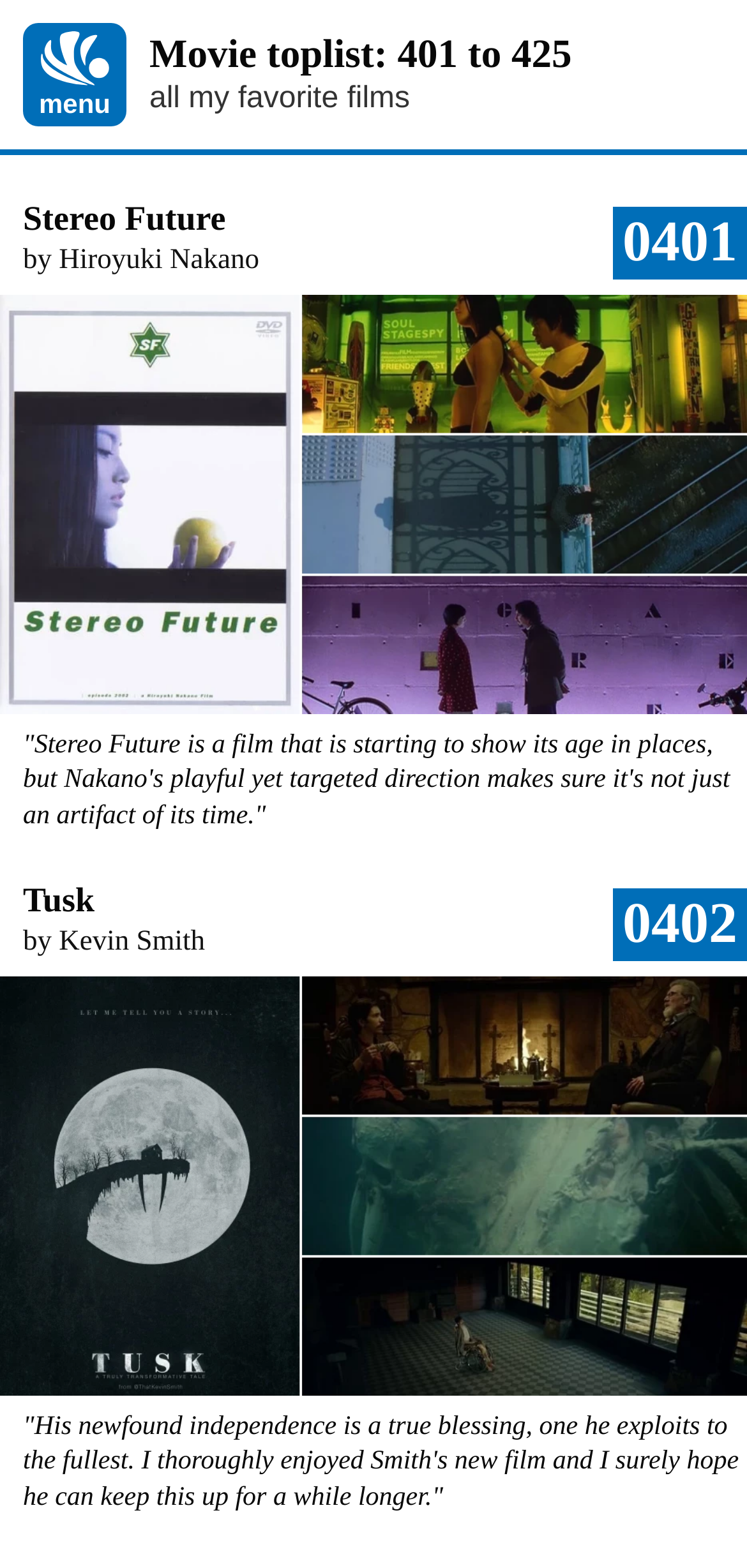Extract the primary headline from the webpage and present its text.

Movie toplist: 401 to 425